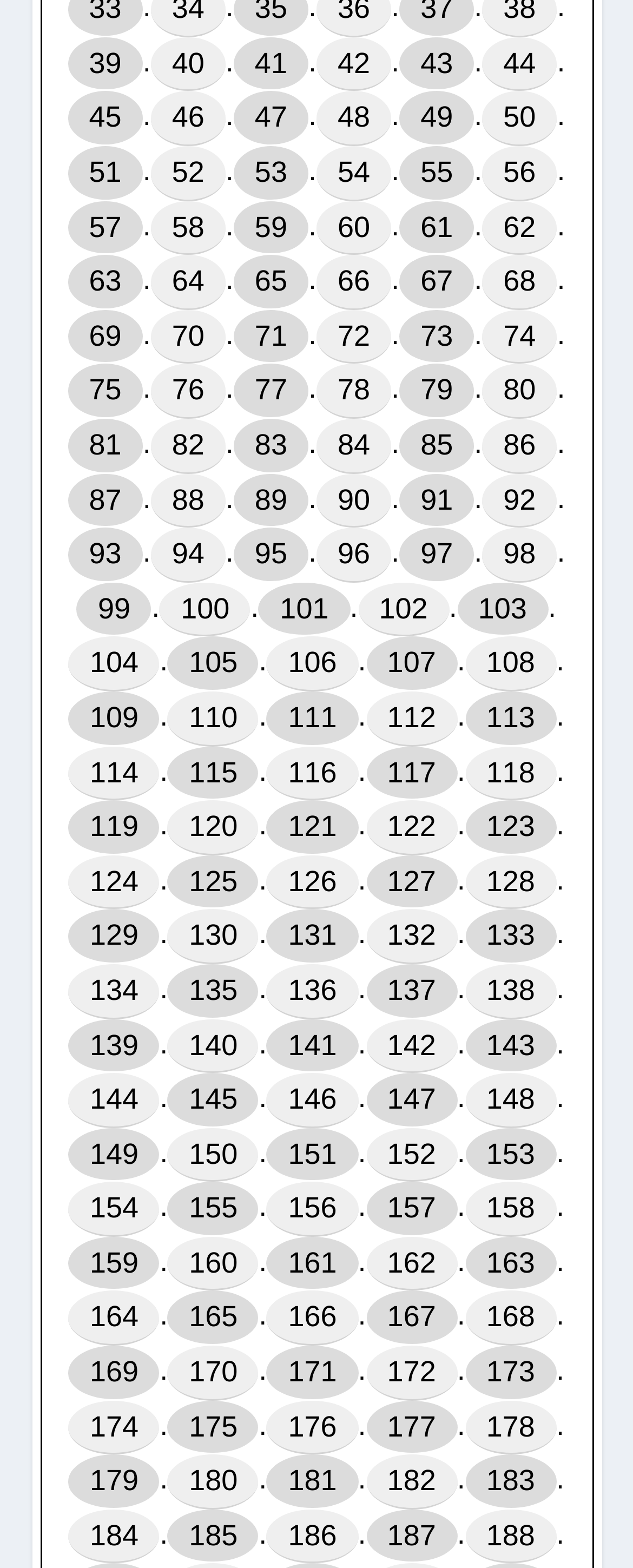Using a single word or phrase, answer the following question: 
How many rows of links are there?

10